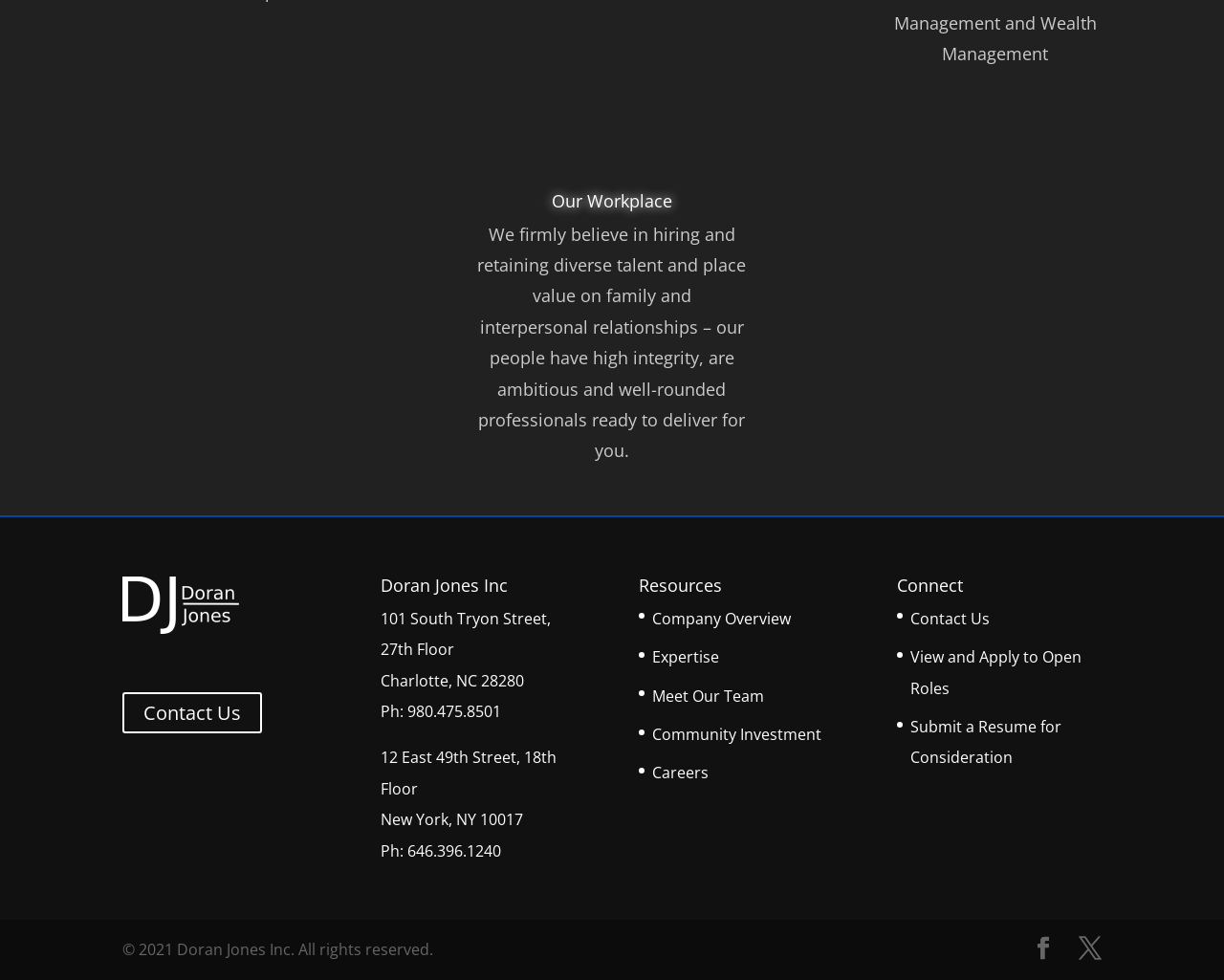Please locate the bounding box coordinates of the element that should be clicked to achieve the given instruction: "View company overview".

[0.533, 0.62, 0.646, 0.642]